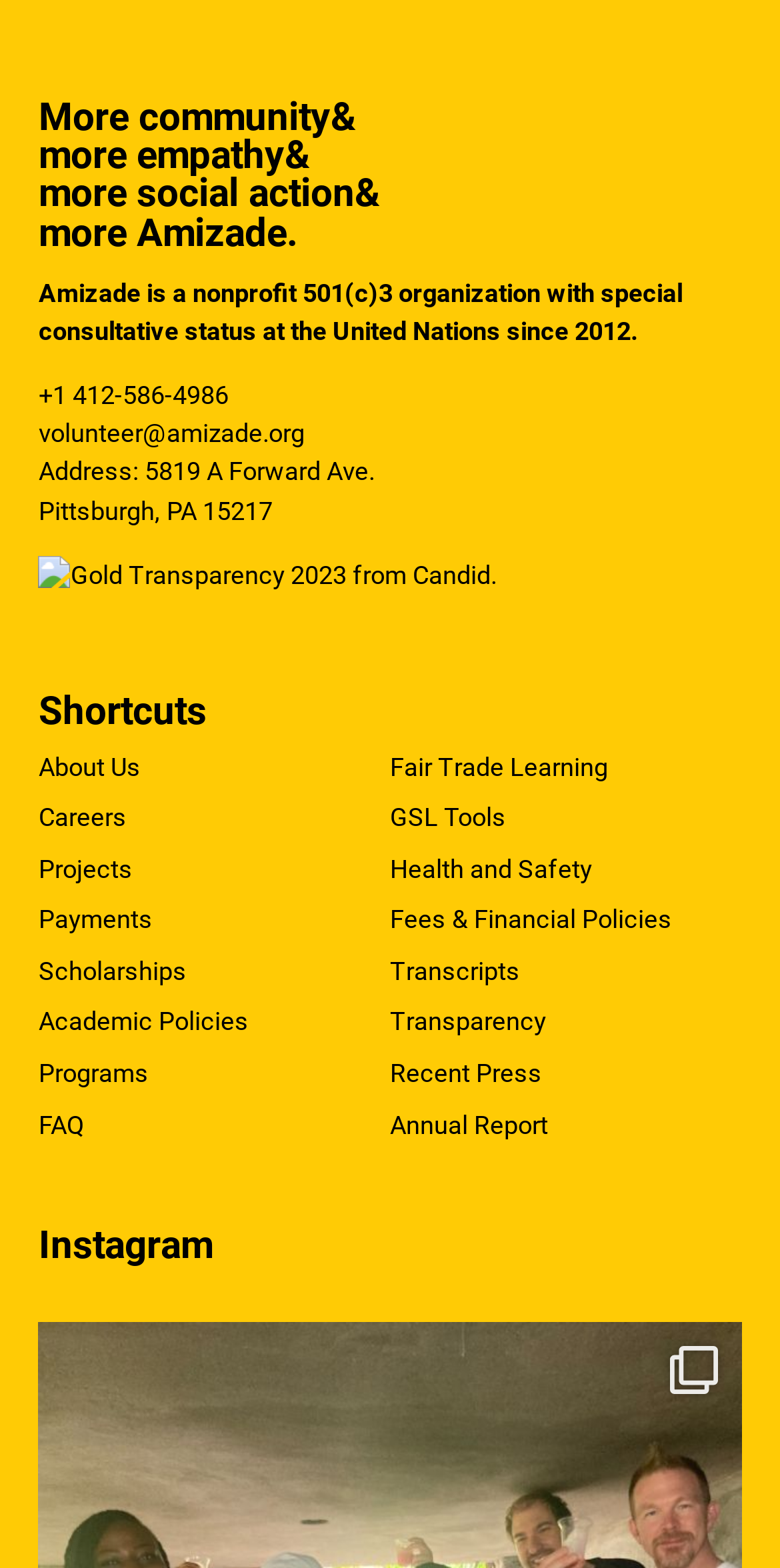Please determine the bounding box coordinates for the UI element described here. Use the format (top-left x, top-left y, bottom-right x, bottom-right y) with values bounded between 0 and 1: Health and Safety

[0.5, 0.544, 0.759, 0.563]